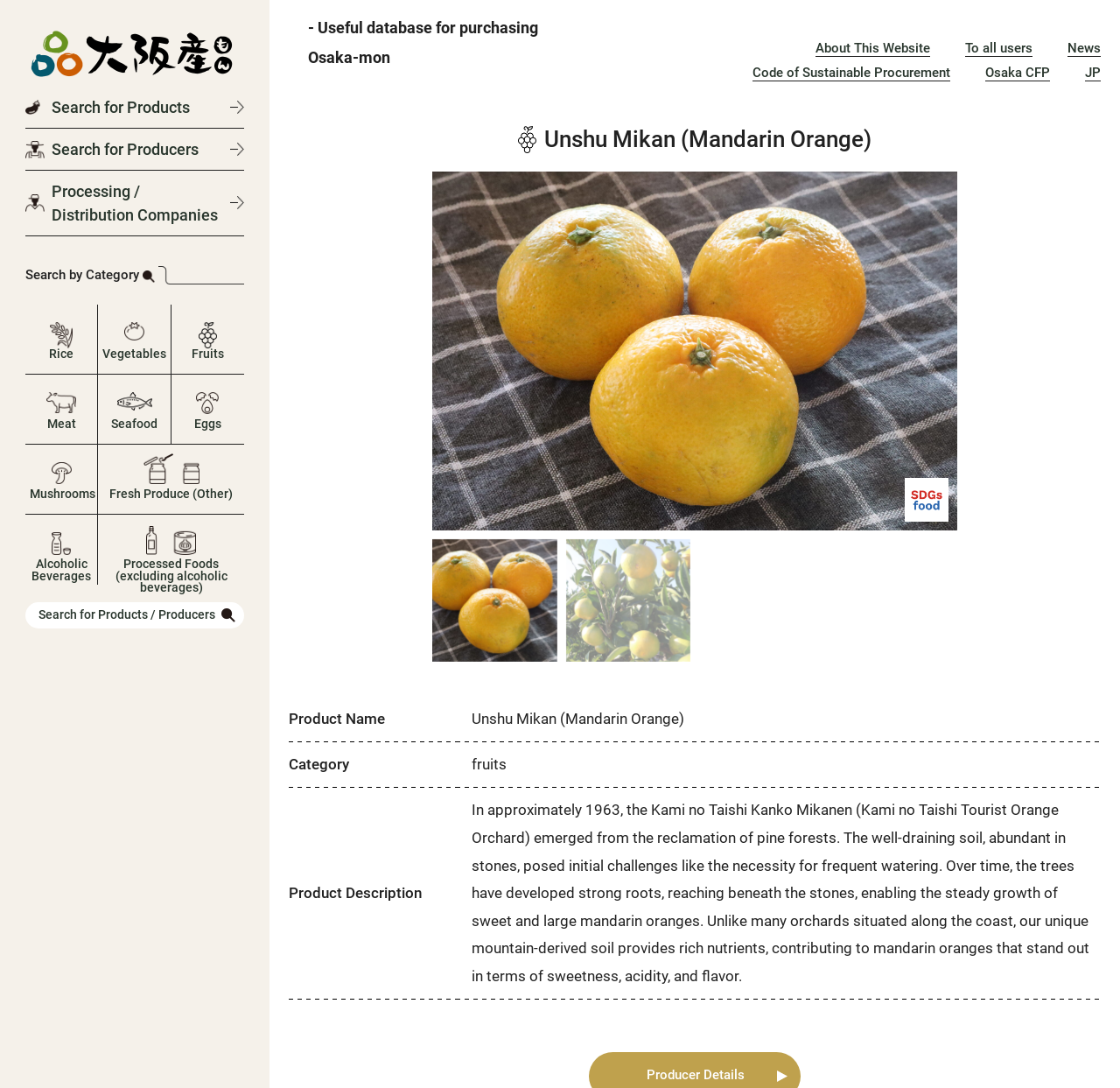Please determine the bounding box coordinates of the area that needs to be clicked to complete this task: 'Learn about Osaka-mon'. The coordinates must be four float numbers between 0 and 1, formatted as [left, top, right, bottom].

[0.728, 0.037, 0.83, 0.052]